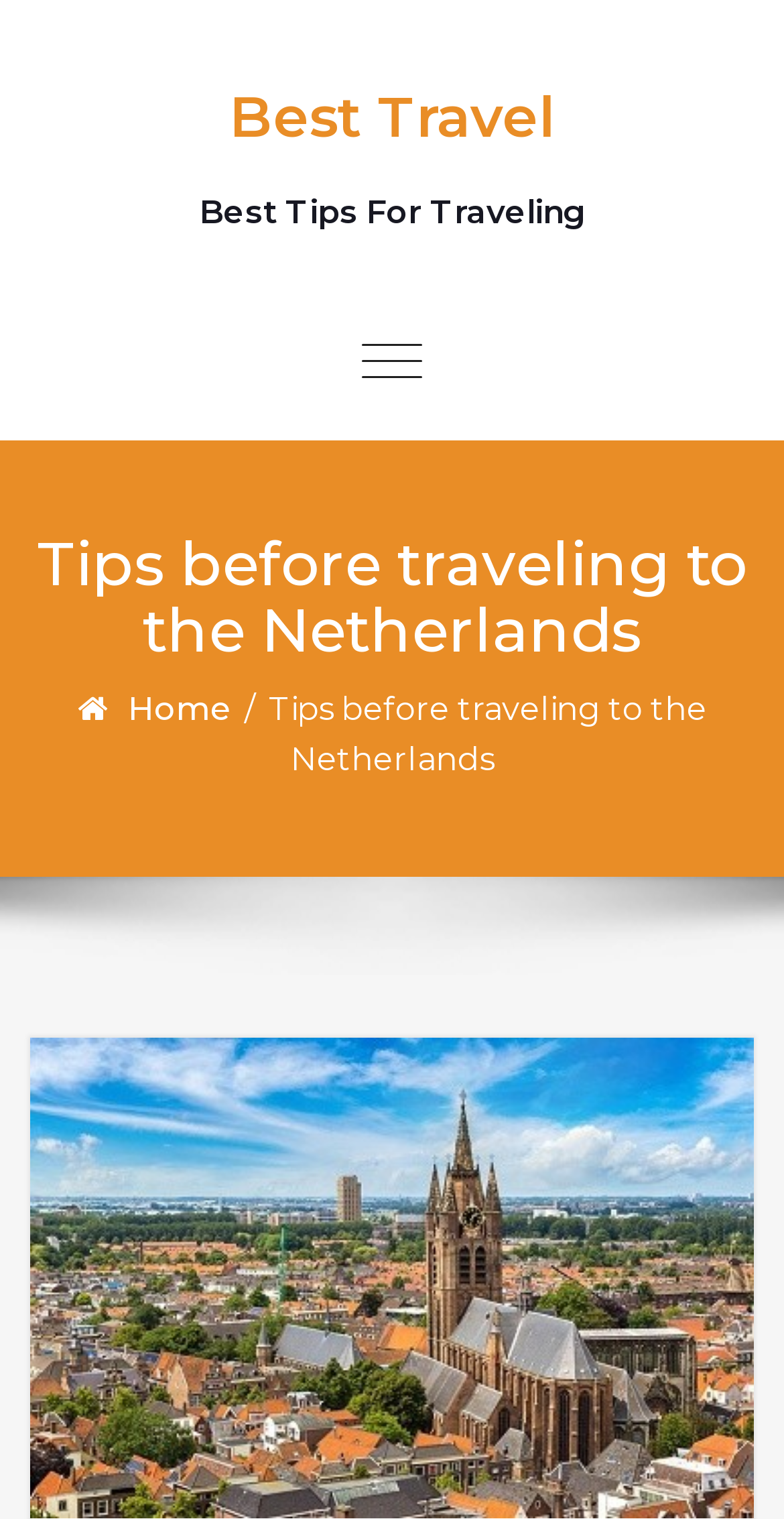Offer a meticulous description of the webpage's structure and content.

The webpage is about travel tips, specifically for traveling to the Netherlands. At the top, there is a header section that spans the entire width of the page. Within this section, there is a heading that reads "Best Travel" on the left, accompanied by a link with the same text. To the right of this heading, there is a static text that says "Best Tips For Traveling". 

Below the header section, there is a button labeled "Toggle navigation" positioned roughly in the middle of the page. 

Further down, there is another heading that reads "Tips before traveling to the Netherlands", which takes up most of the page width. Below this heading, there are three elements aligned horizontally: a link labeled "Home" on the left, a static text that displays a forward slash in the middle, and a static text that repeats the heading "Tips before traveling to the Netherlands" on the right.

At the very bottom of the page, there is a link that spans the entire width of the page, but its text is not specified.